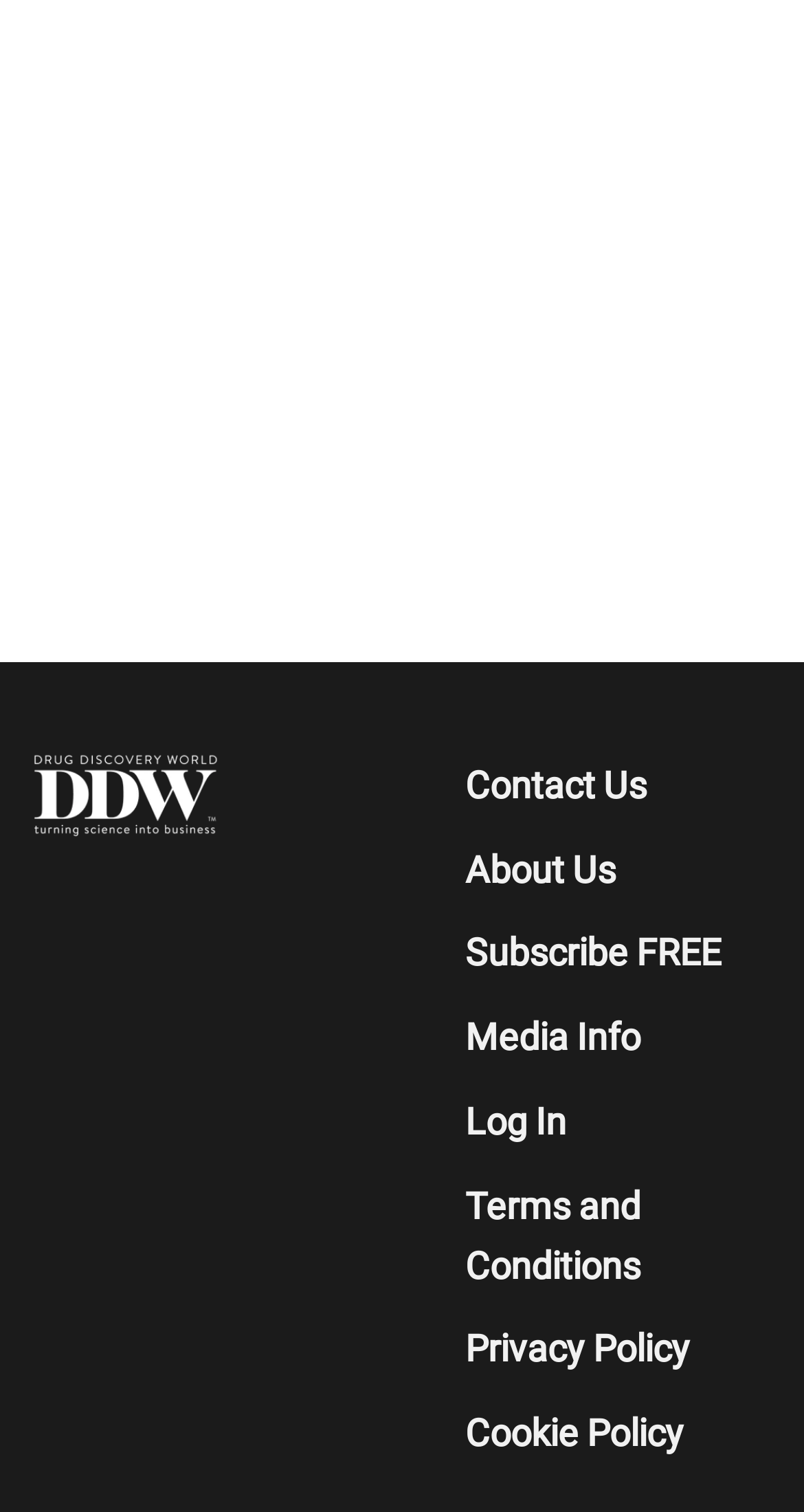How many elements are in the insertion section?
Refer to the image and provide a one-word or short phrase answer.

2